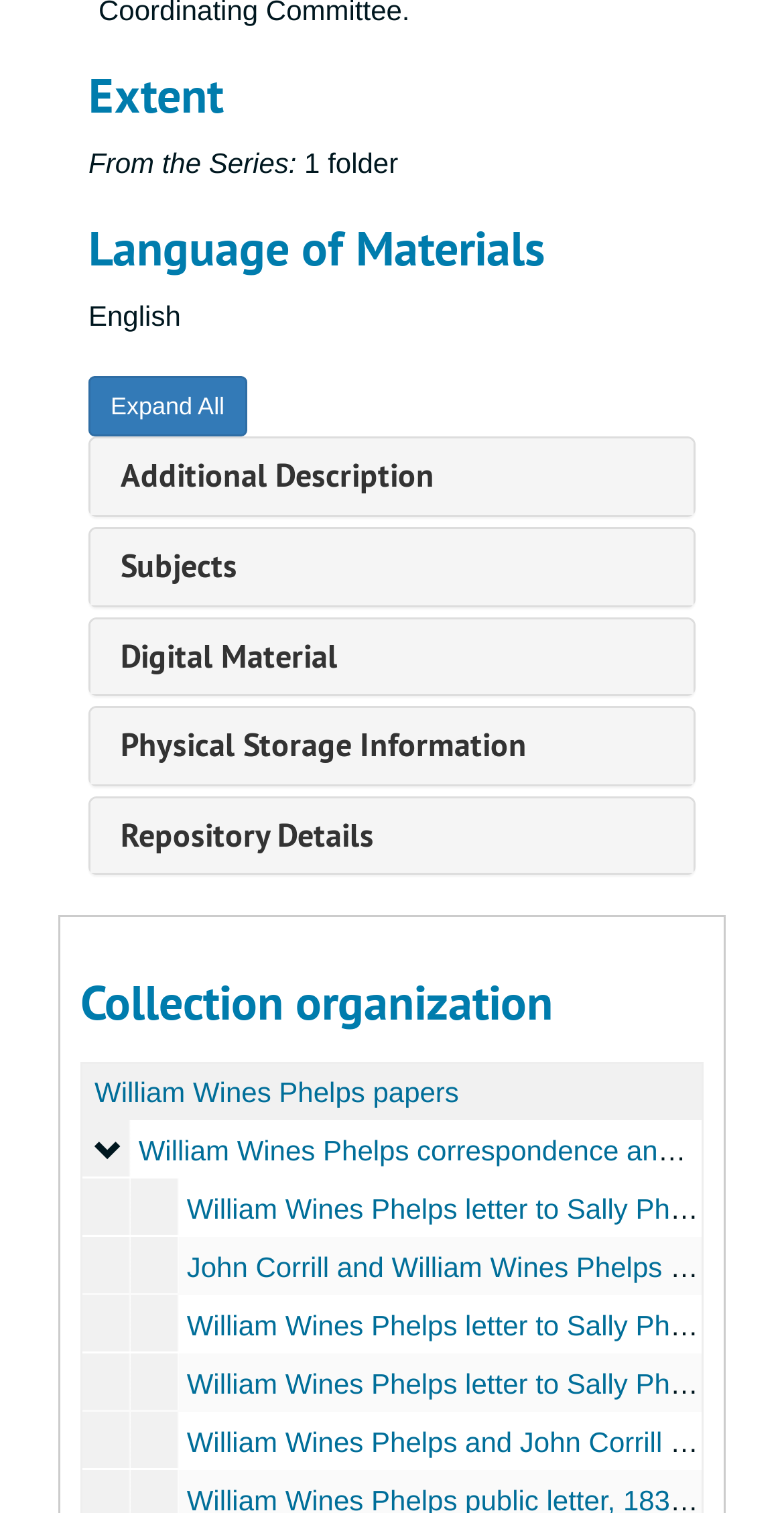Please find the bounding box coordinates of the clickable region needed to complete the following instruction: "Explore subjects". The bounding box coordinates must consist of four float numbers between 0 and 1, i.e., [left, top, right, bottom].

[0.154, 0.36, 0.303, 0.388]